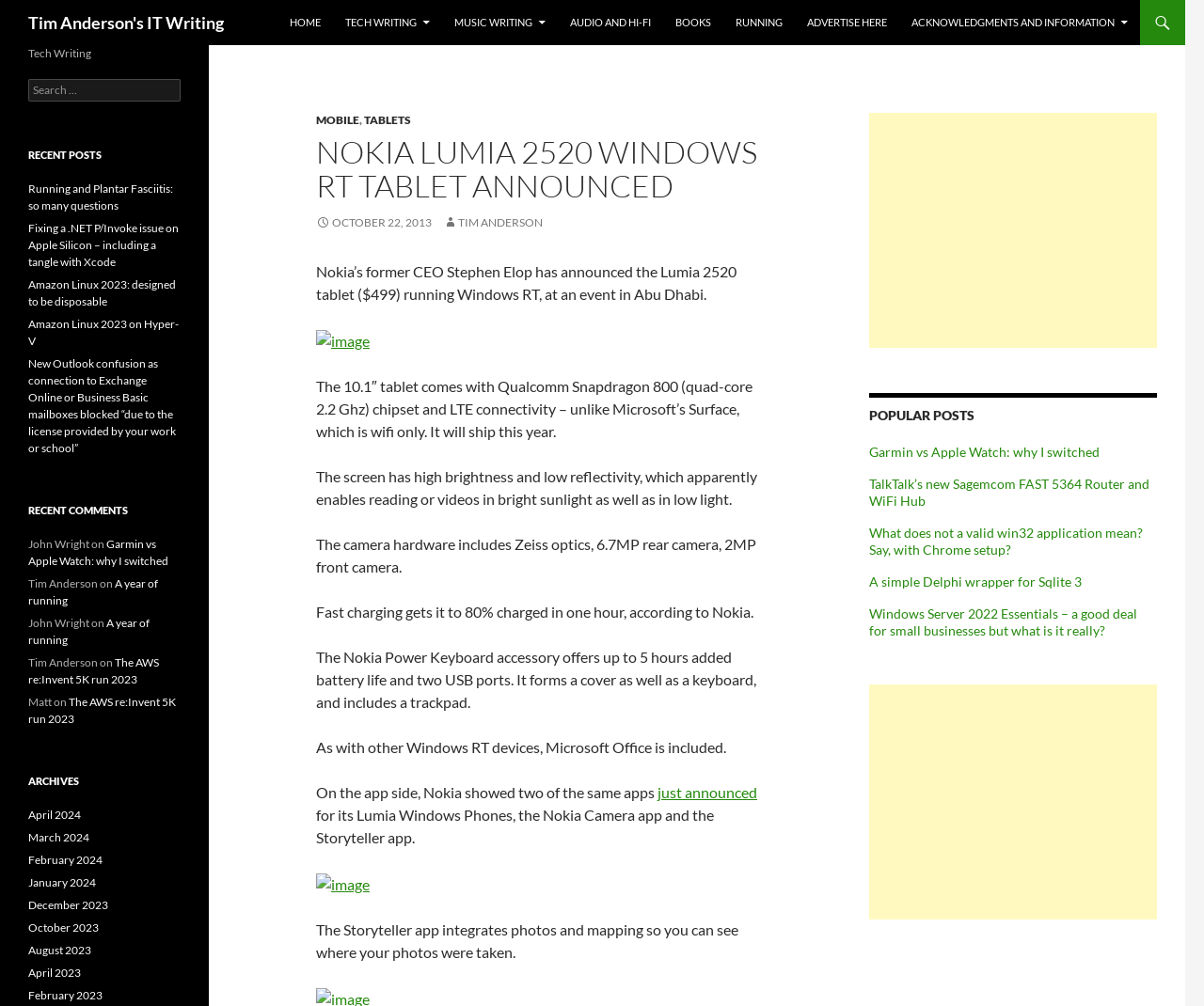Give a one-word or one-phrase response to the question:
What is the camera resolution of the Lumia 2520 tablet?

6.7MP